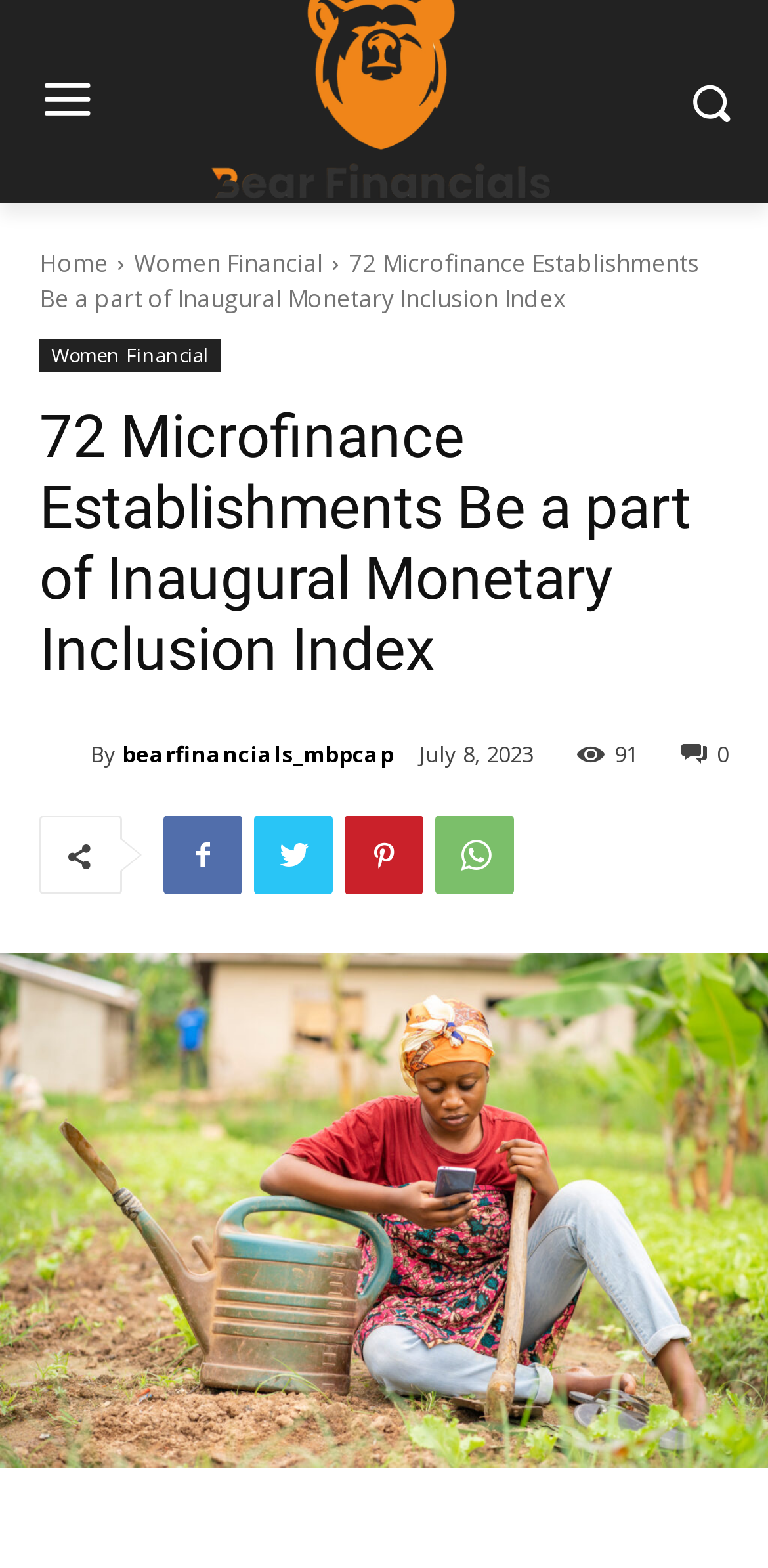Extract the bounding box of the UI element described as: "Women Financial".

[0.174, 0.158, 0.421, 0.179]